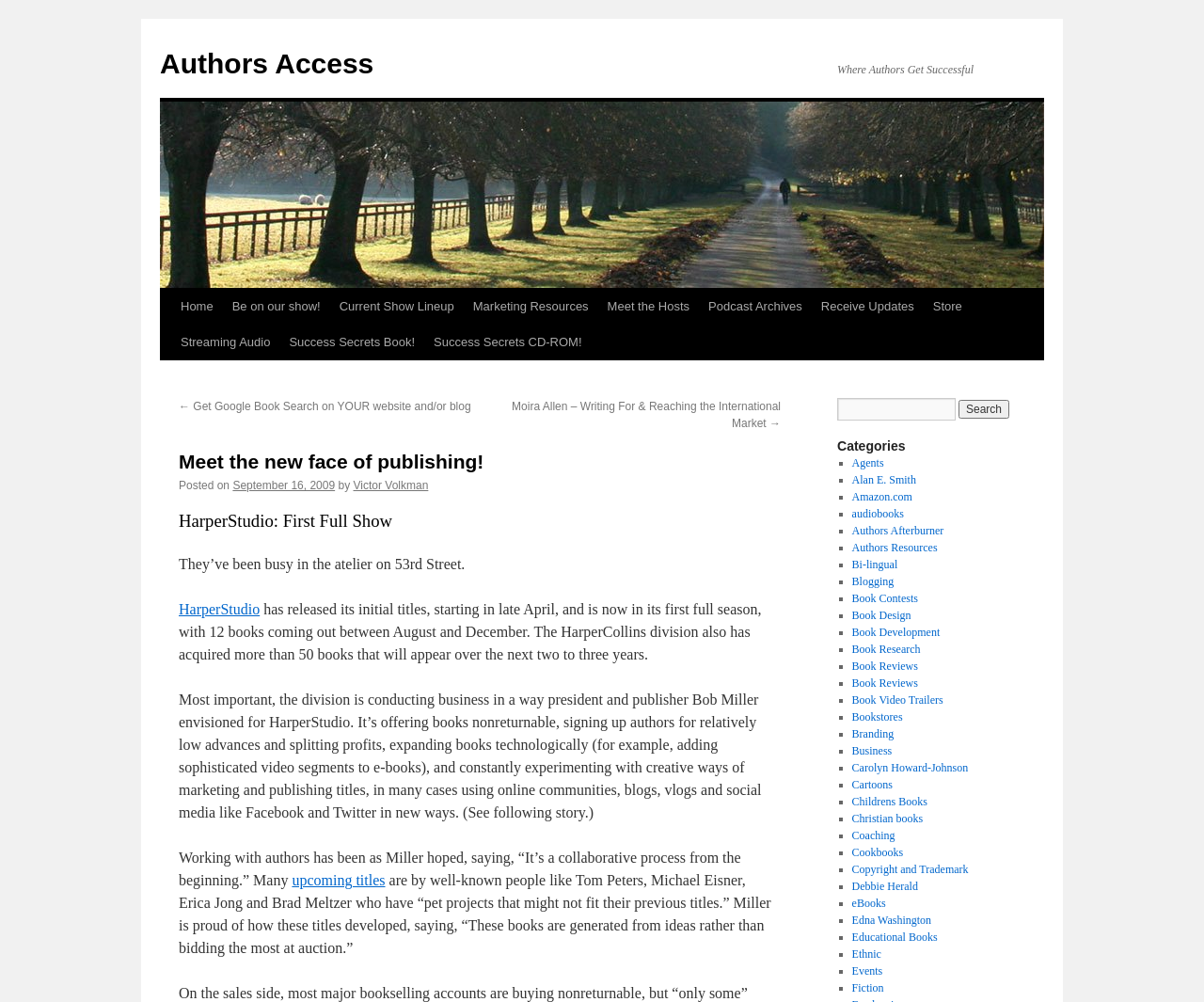Look at the image and write a detailed answer to the question: 
What is the name of the website?

The name of the website can be found in the link element with the text 'Authors Access' at the top of the webpage, which suggests that this is the title of the website.